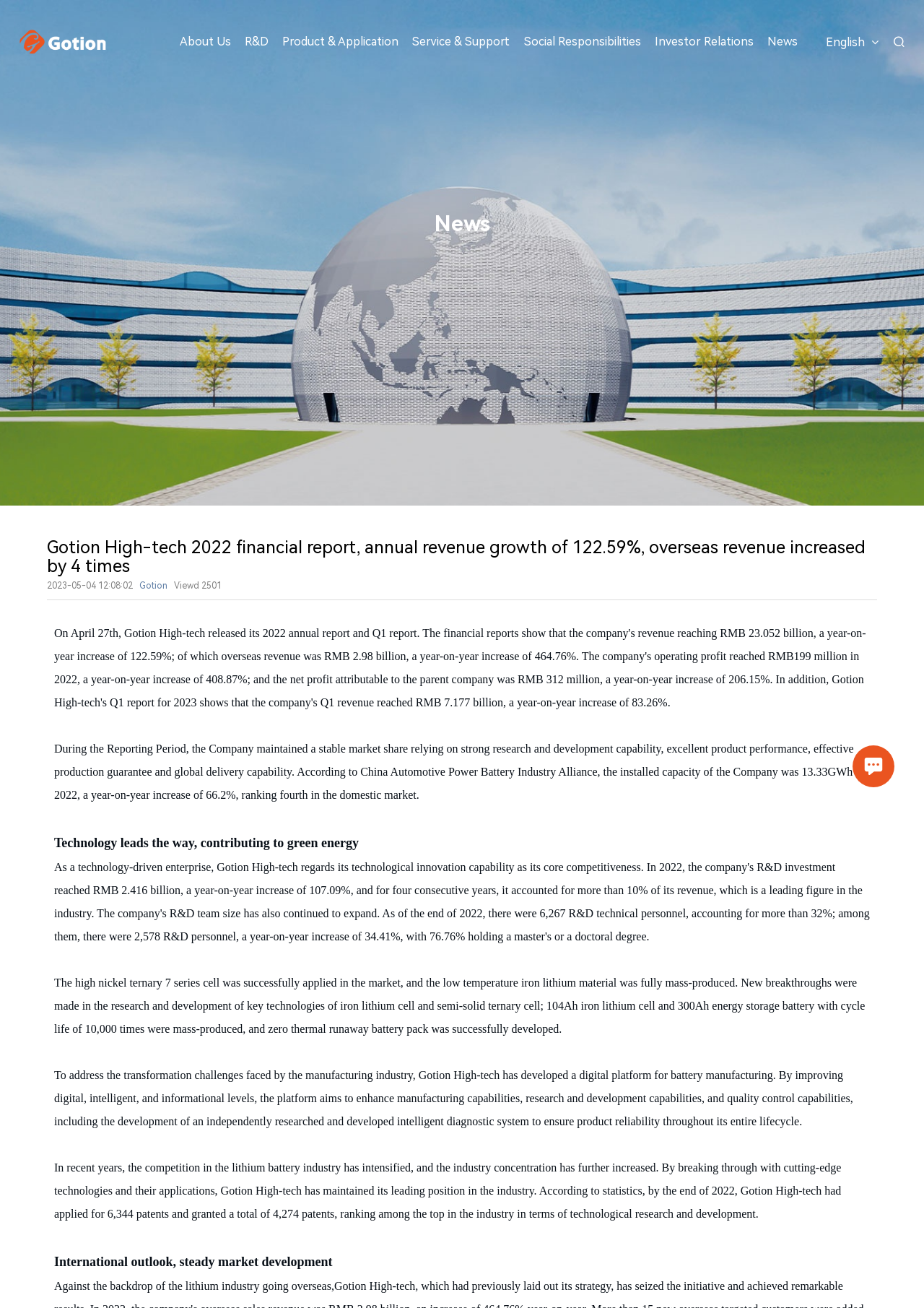How many patents has the company applied for?
Make sure to answer the question with a detailed and comprehensive explanation.

The answer can be found in the StaticText element 'By the end of 2022, Gotion High-tech had applied for 6,344 patents and granted a total of 4,274 patents, ranking among the top in the industry in terms of technological research and development.' The number of patents applied for is mentioned as 6,344.